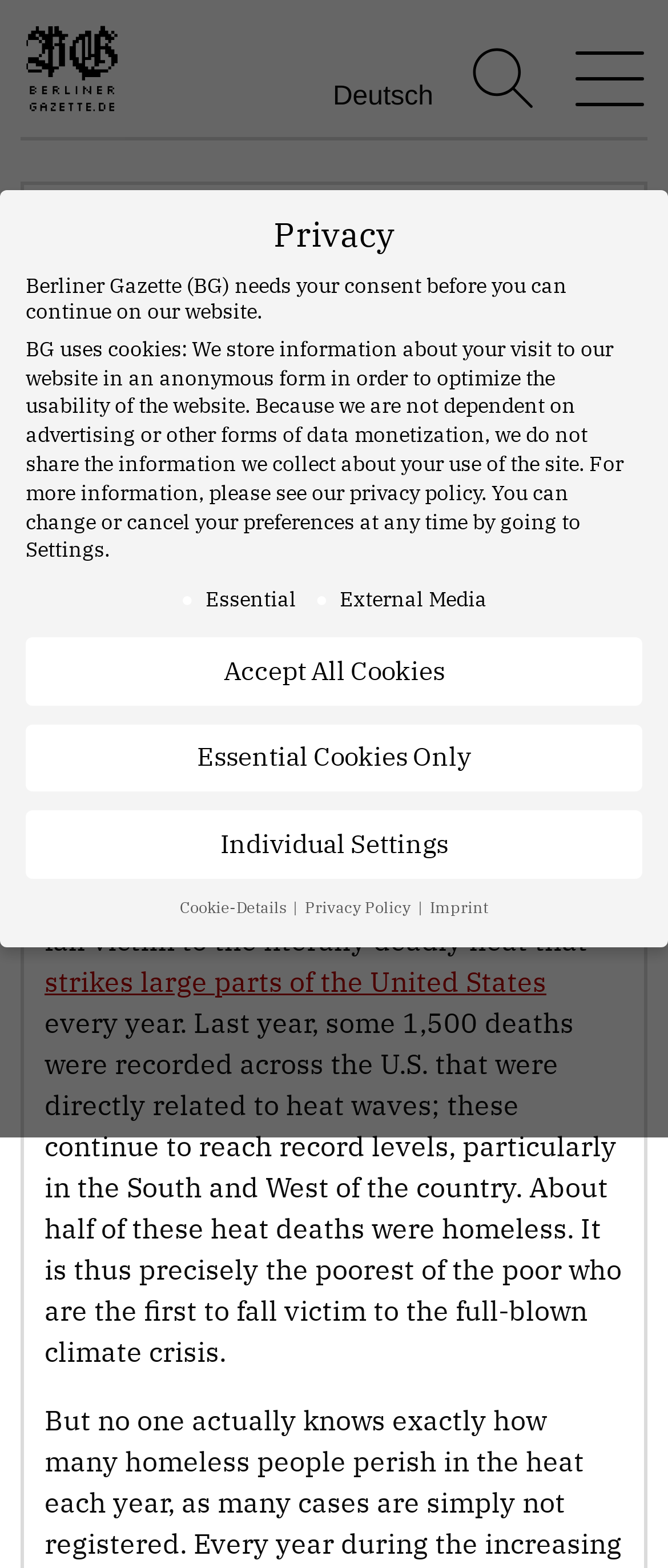How many languages are available on the website?
Using the image as a reference, give a one-word or short phrase answer.

2